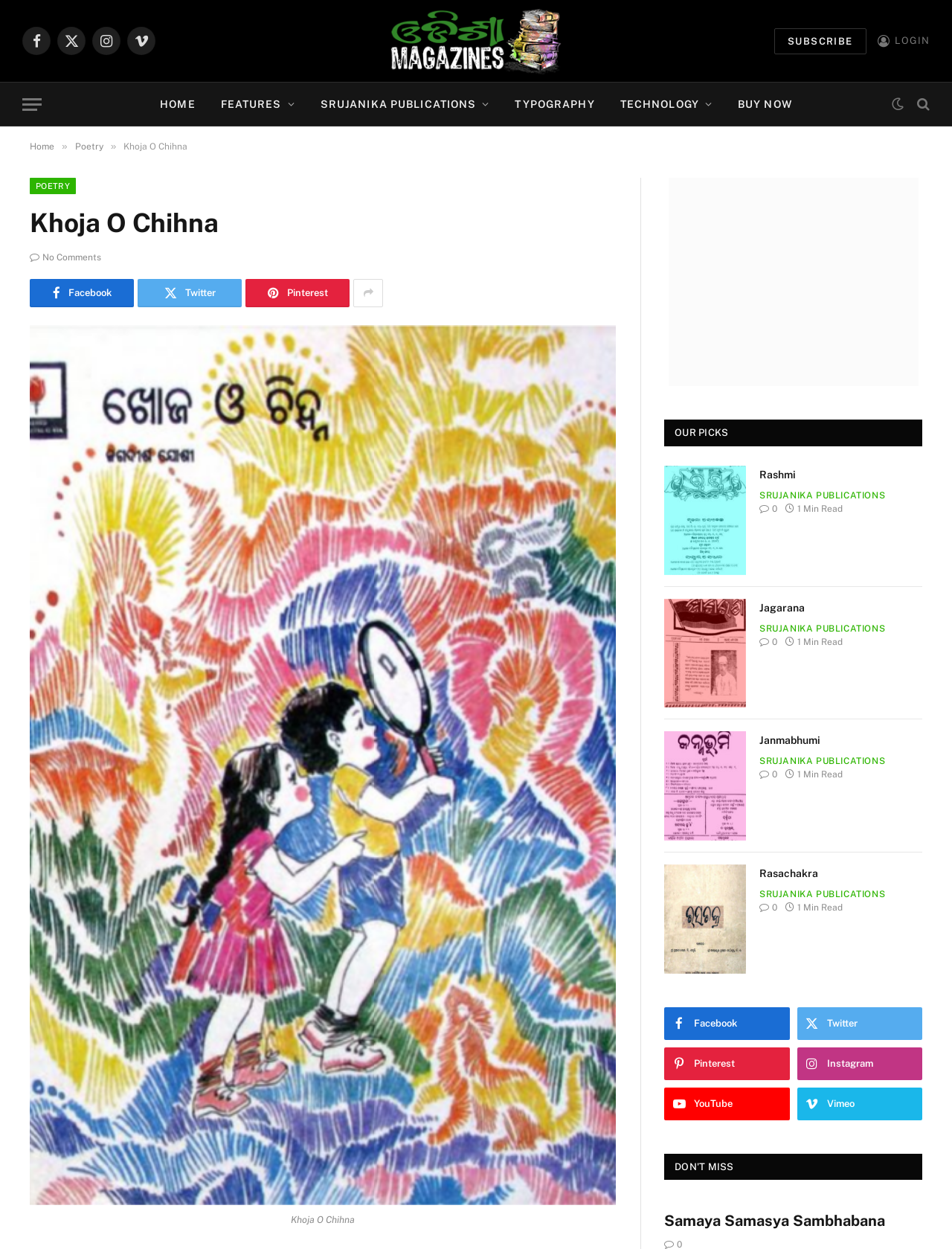Analyze the image and answer the question with as much detail as possible: 
What is the reading time of each article?

I examined the text elements associated with each article and found that the reading time is consistently listed as '1 Min Read'.